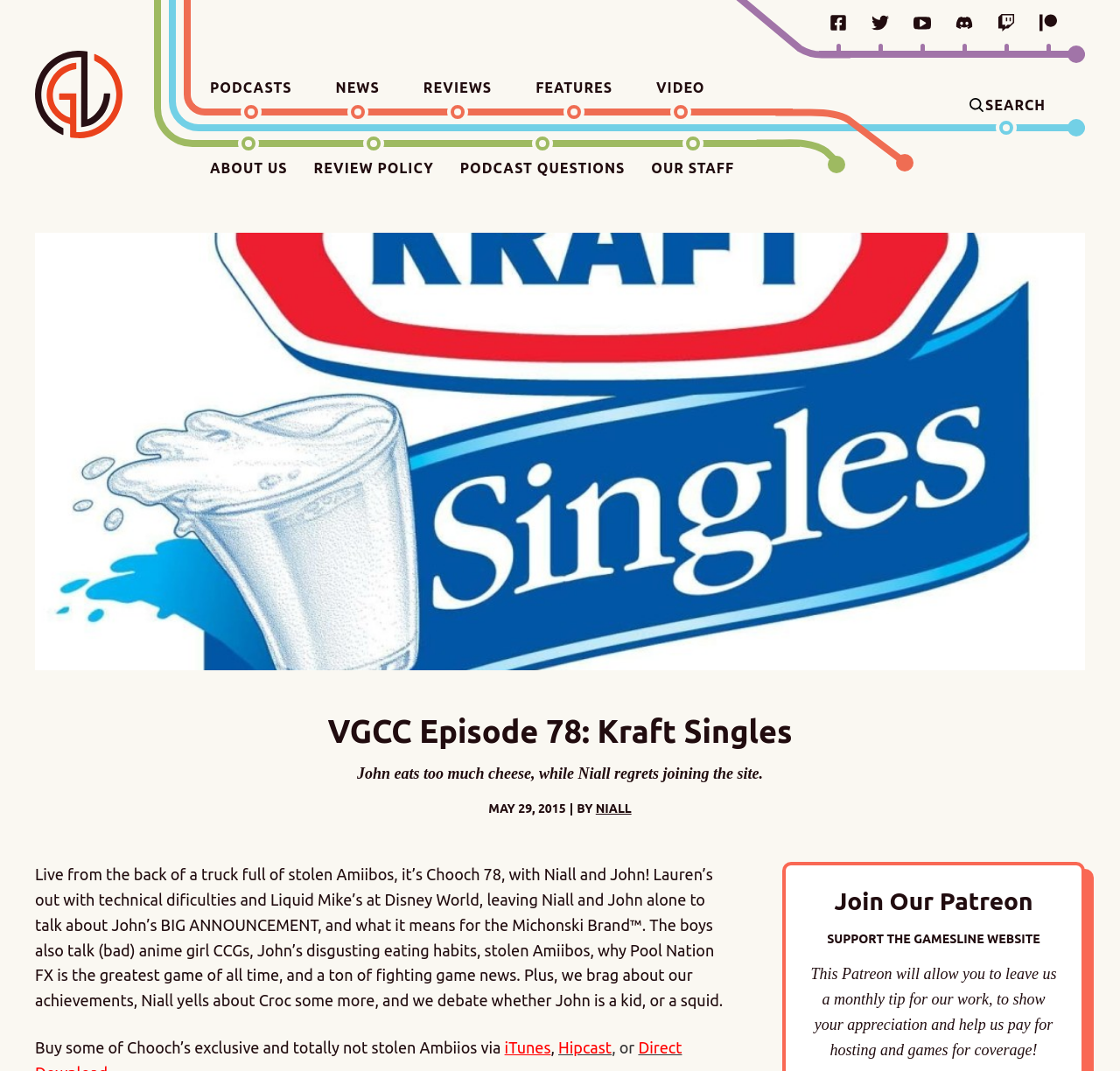Generate a thorough description of the webpage.

The webpage appears to be a podcast episode page from a website called Gamesline. At the top left, there is a link to "Gamesline Home" and a navigation menu with links to "PODCASTS", "NEWS", "REVIEWS", "FEATURES", "VIDEO", and "ABOUT US". Below this menu, there are additional links to "REVIEW POLICY", "PODCAST QUESTIONS", and "OUR STAFF".

On the top right, there is a search button with the text "SEARCH" inside. Below the search button, there are social media links to Facebook, Twitter, YouTube, Discord, Twitch, and Patreon.

The main content of the page is focused on a podcast episode titled "VGCC Episode 78: Kraft Singles". The episode title is displayed in a large heading at the top center of the page. Below the title, there is a brief summary of the episode, which mentions John eating too much cheese and Niall regretting joining the site.

Further down, there is a publication date "MAY 29, 2015" and an author credit "BY NIALL". The main content of the episode is a long text block that describes the topics discussed in the episode, including John's big announcement, anime girl CCGs, and fighting game news.

At the bottom of the page, there is a section promoting the website's Patreon, with a heading "Join Our Patreon" and a brief description of what the Patreon supports.